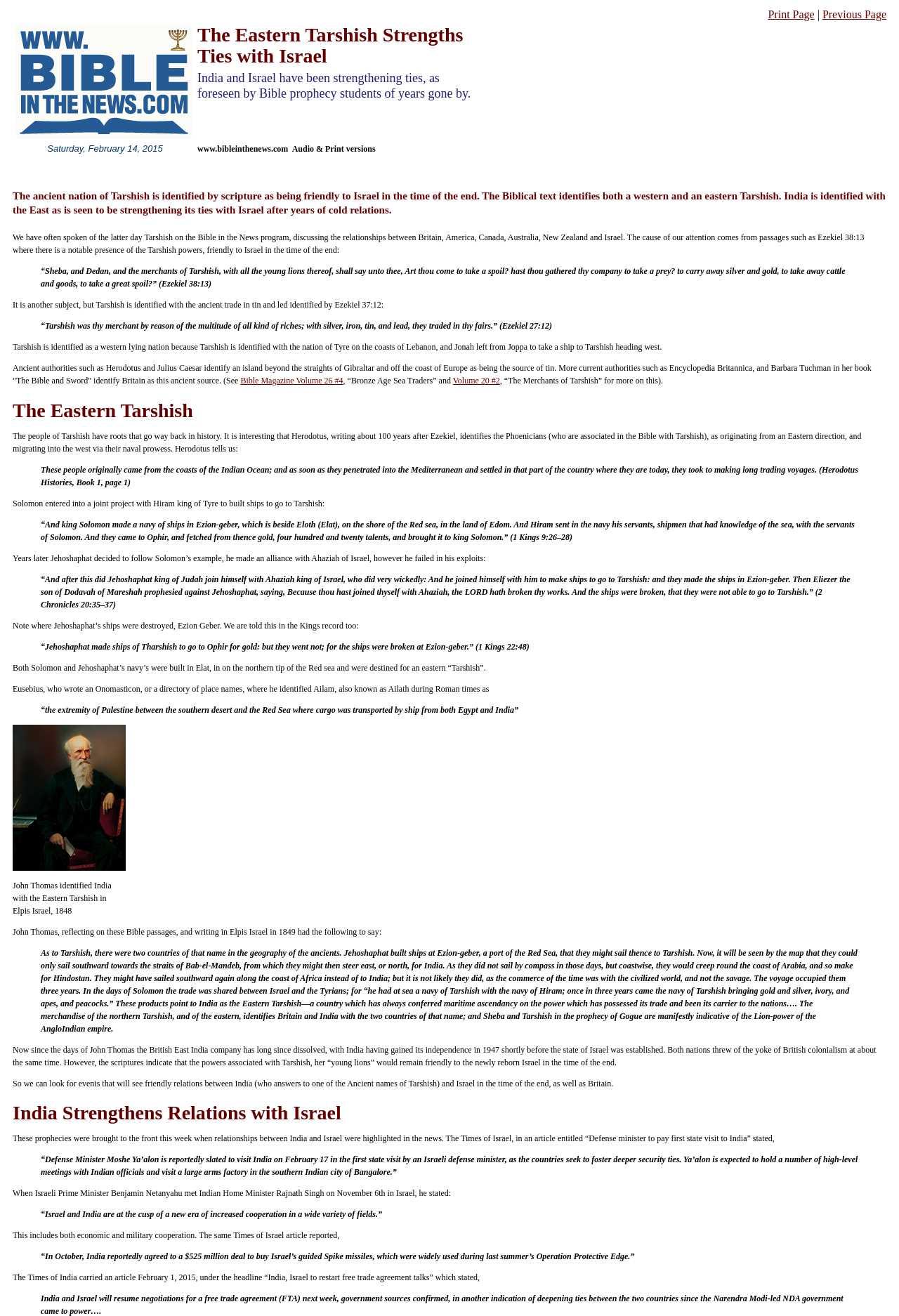Please provide a comprehensive response to the question based on the details in the image: What is the amount of the deal between India and Israel mentioned in the article?

The amount of the deal between India and Israel mentioned in the article is $525 million which is the cost of the guided Spike missiles that India agreed to buy from Israel in October.